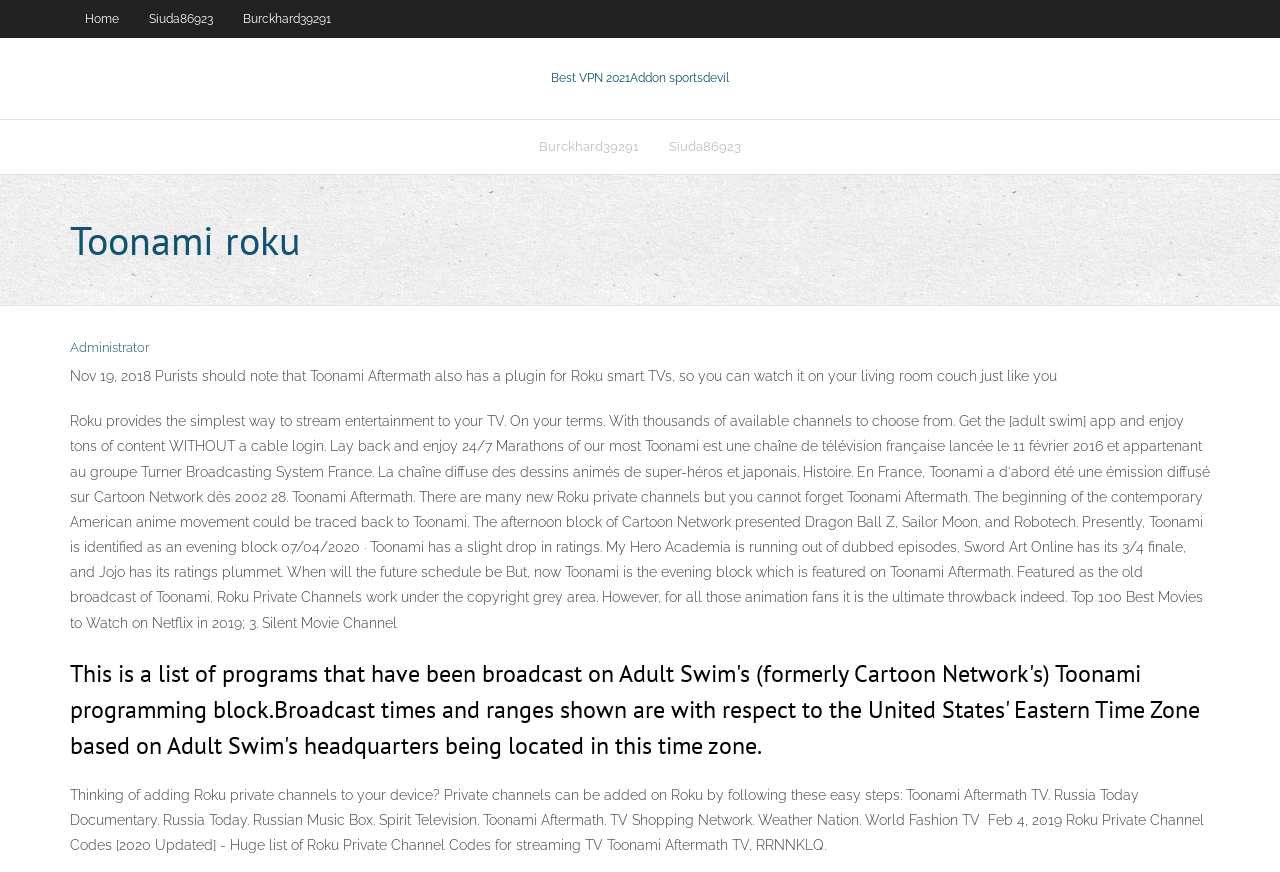With reference to the screenshot, provide a detailed response to the question below:
What is the topic of the article?

The article appears to be about Toonami, a programming block on Adult Swim, based on the heading 'Toonami roku' and the text content of the article, which discusses Toonami Aftermath and its availability on Roku smart TVs.